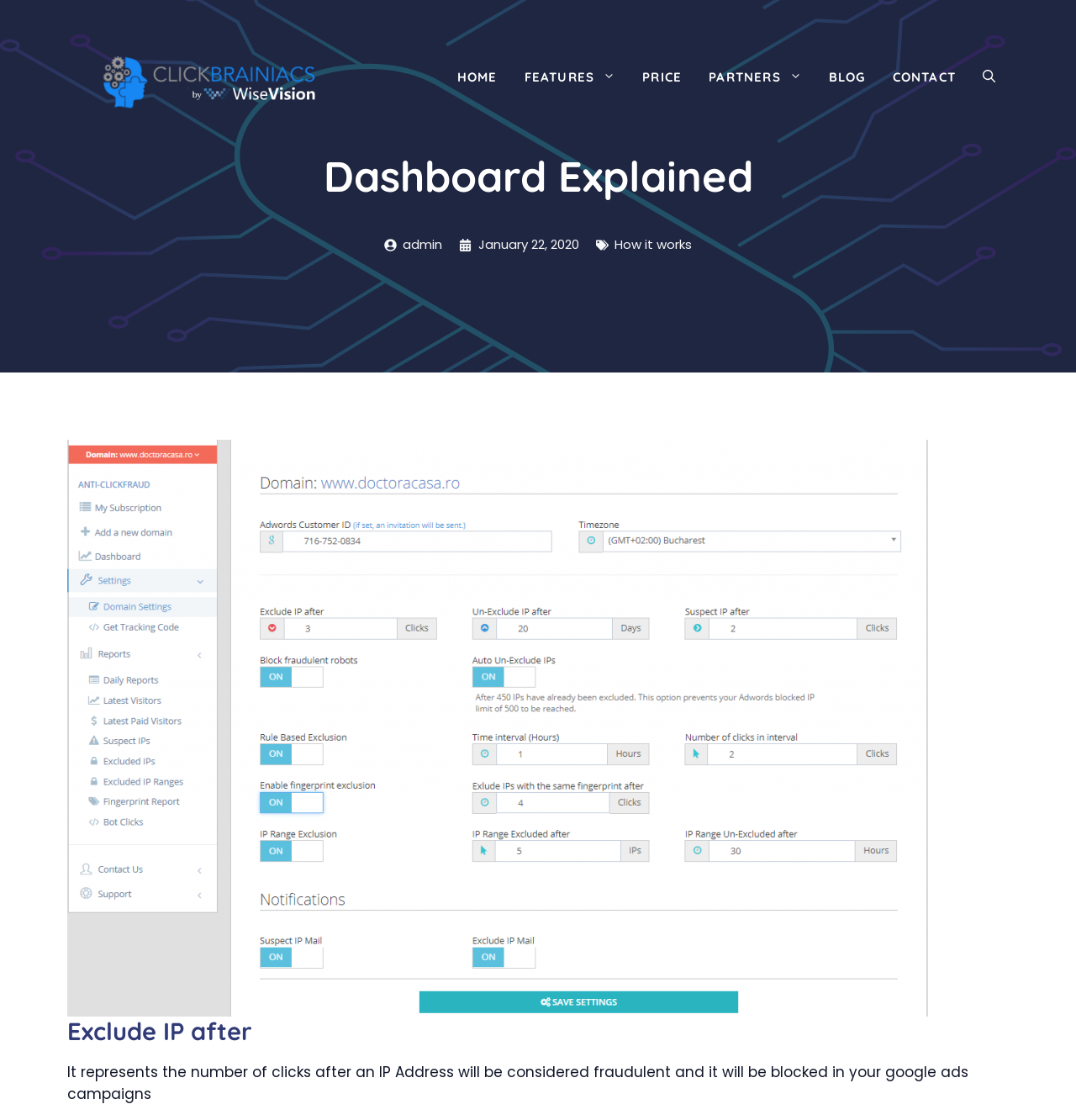What is the date displayed on the webpage?
Carefully analyze the image and provide a thorough answer to the question.

I found a time element on the webpage, which contains the static text 'January 22, 2020'. This suggests that the date displayed on the webpage is January 22, 2020.